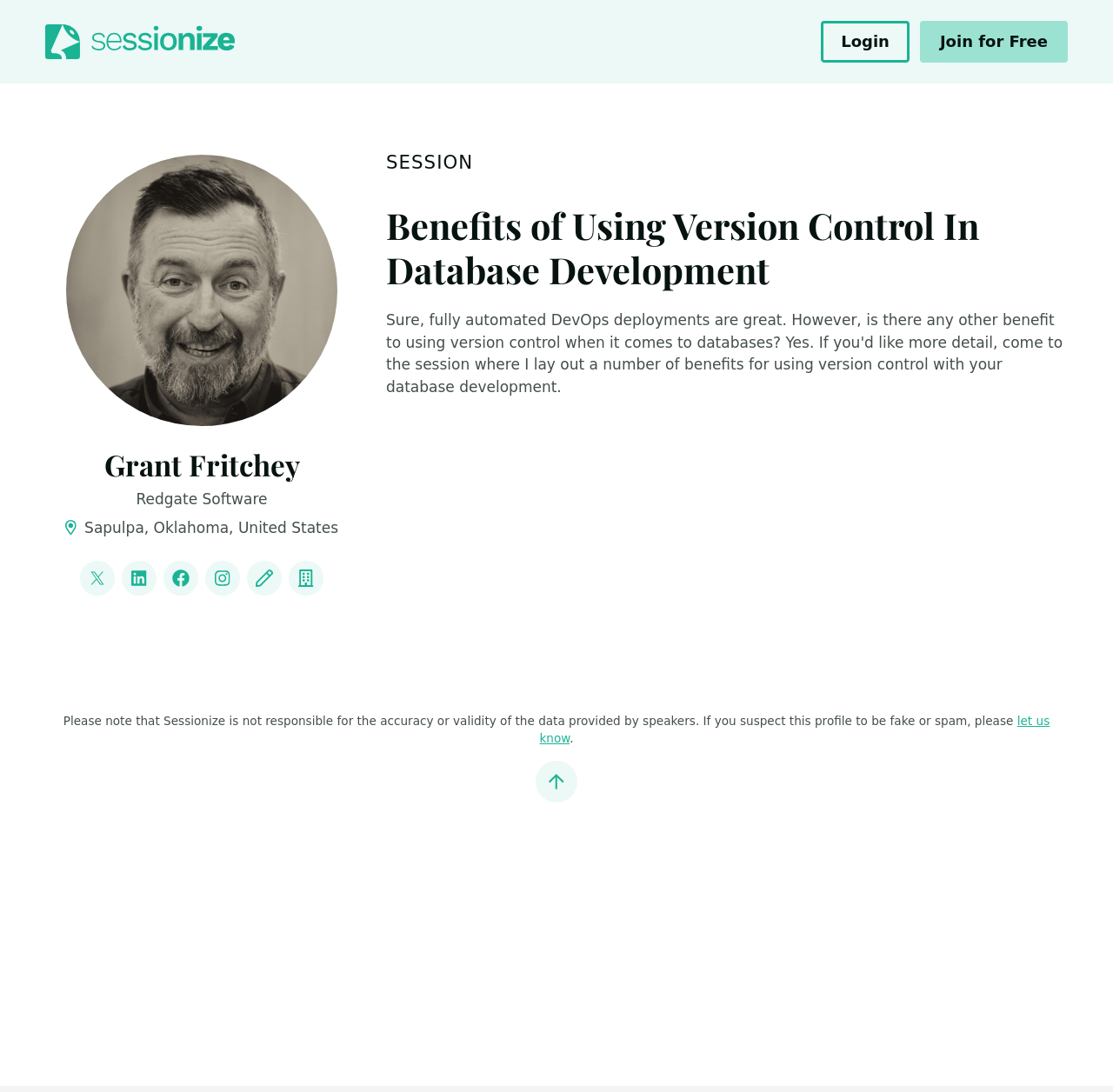What is the speaker's name?
Using the information from the image, give a concise answer in one word or a short phrase.

Grant Fritchey